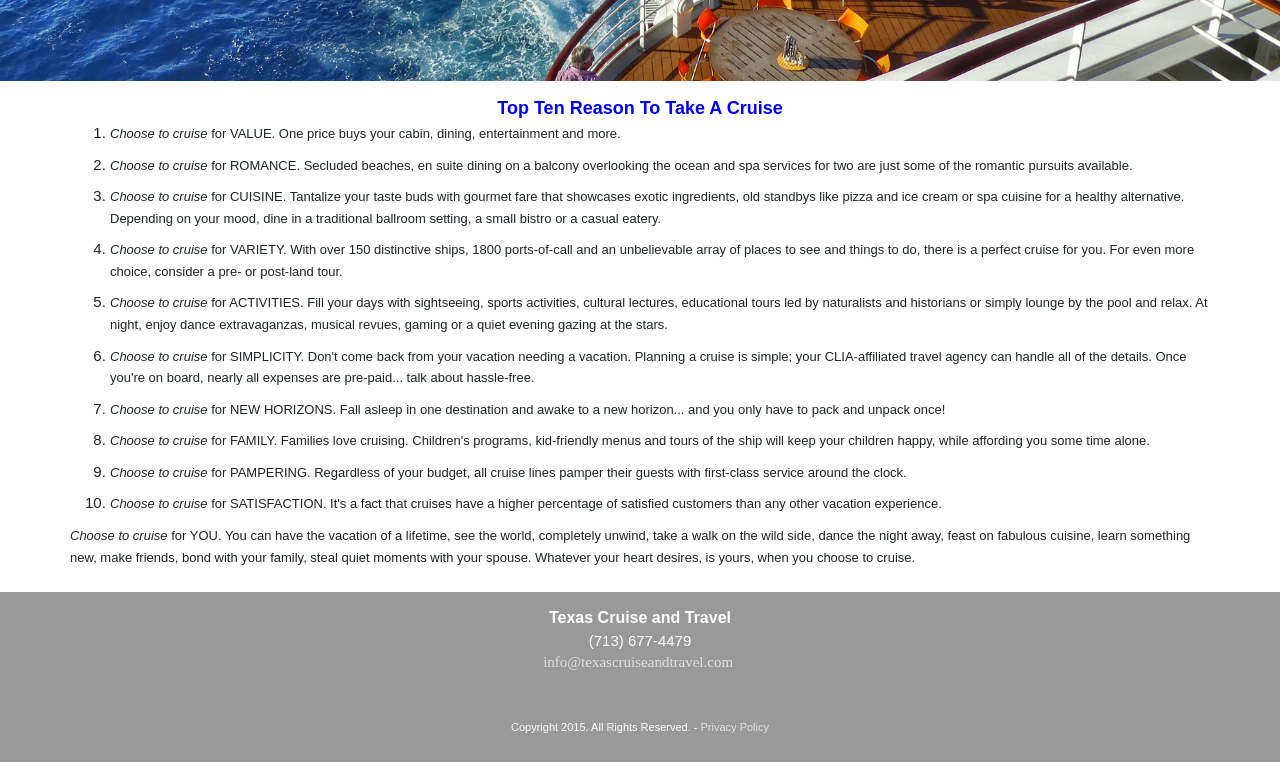Locate the bounding box of the UI element described in the following text: "info@texascruiseandtravel.com".

[0.424, 0.857, 0.573, 0.88]